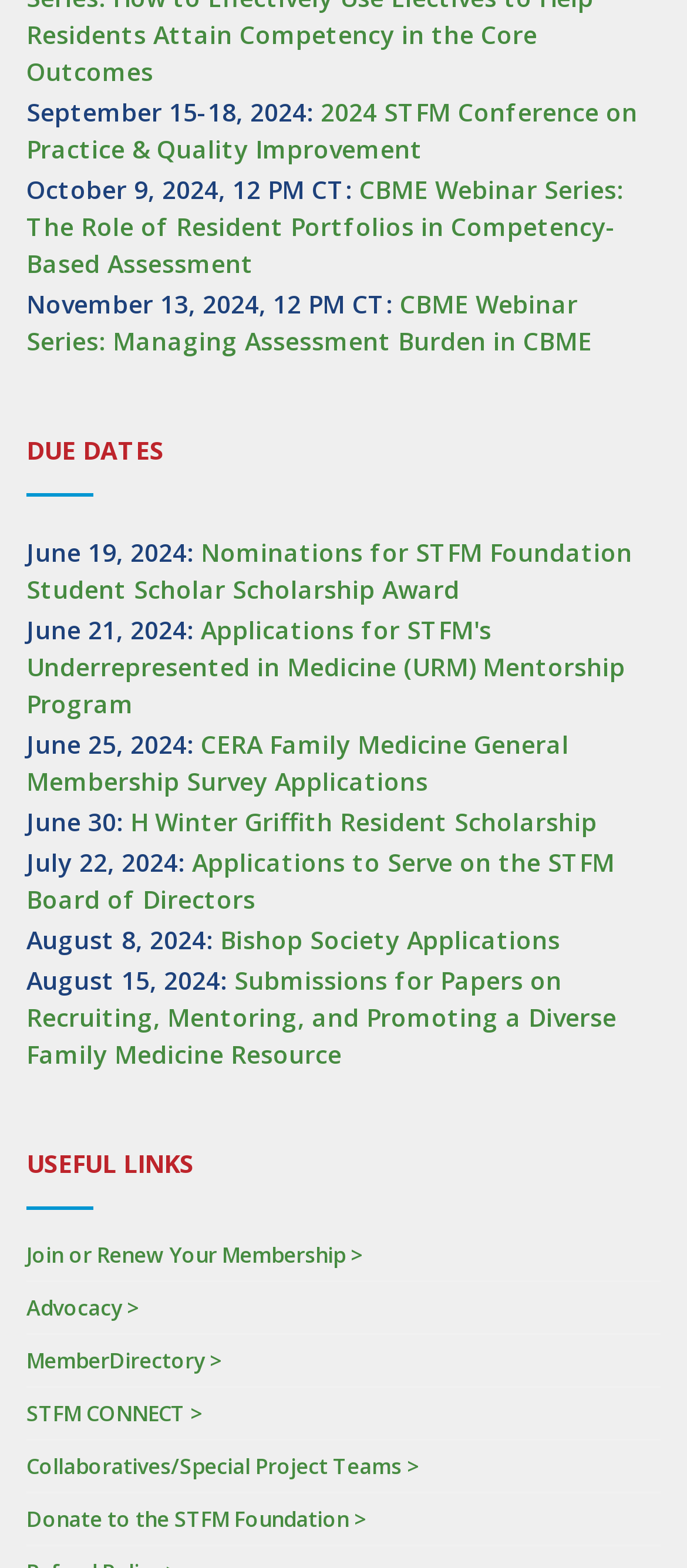What is the date of the 2024 STFM Conference on Practice & Quality Improvement?
Give a single word or phrase as your answer by examining the image.

September 15-18, 2024